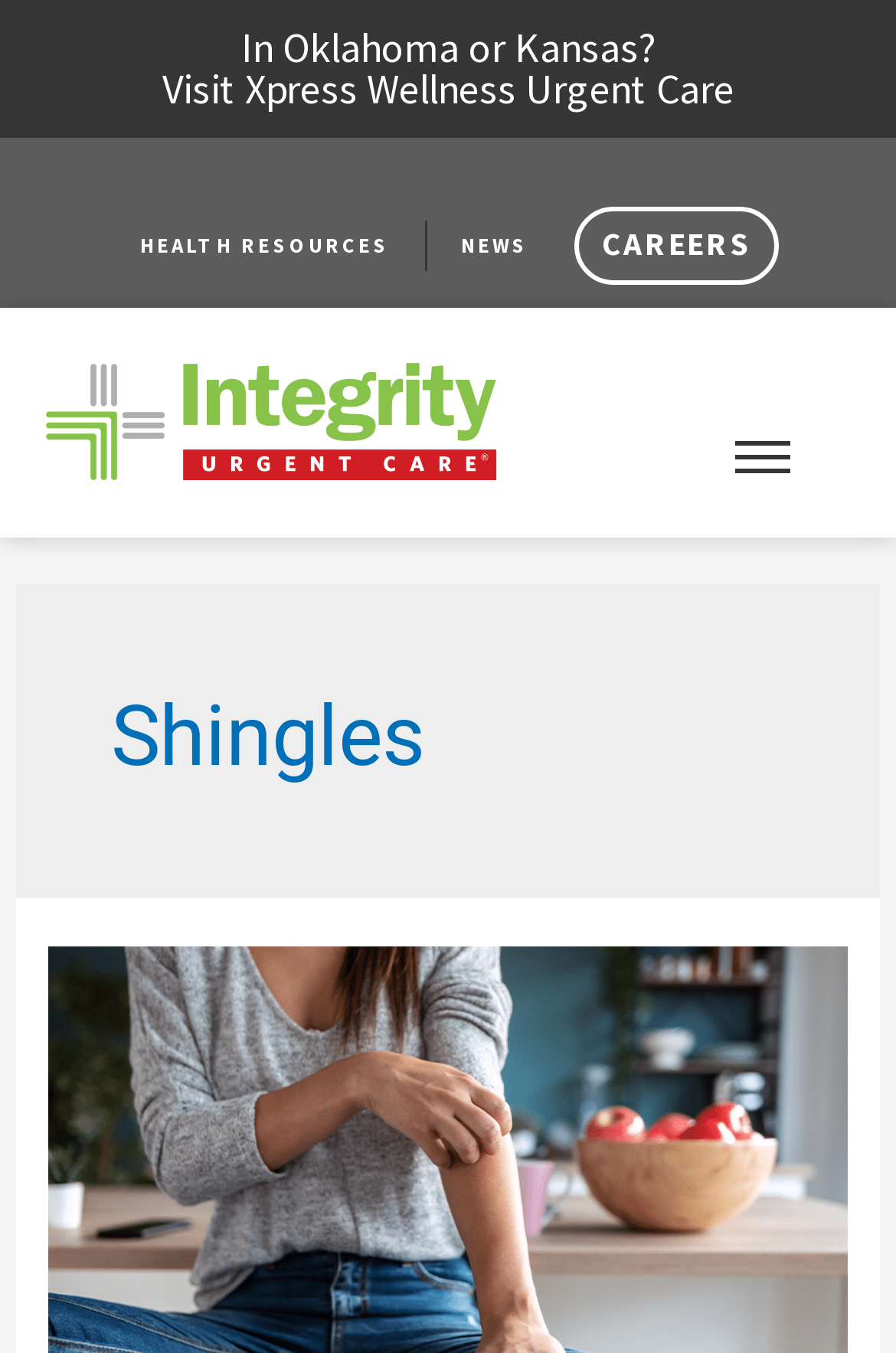Please study the image and answer the question comprehensively:
What is the image description of the link below the heading?

The link element below the heading 'Shingles' has an OCR text that describes the image as 'A woman scratches shingles on her arm', which suggests that the image is related to the symptoms of shingles.